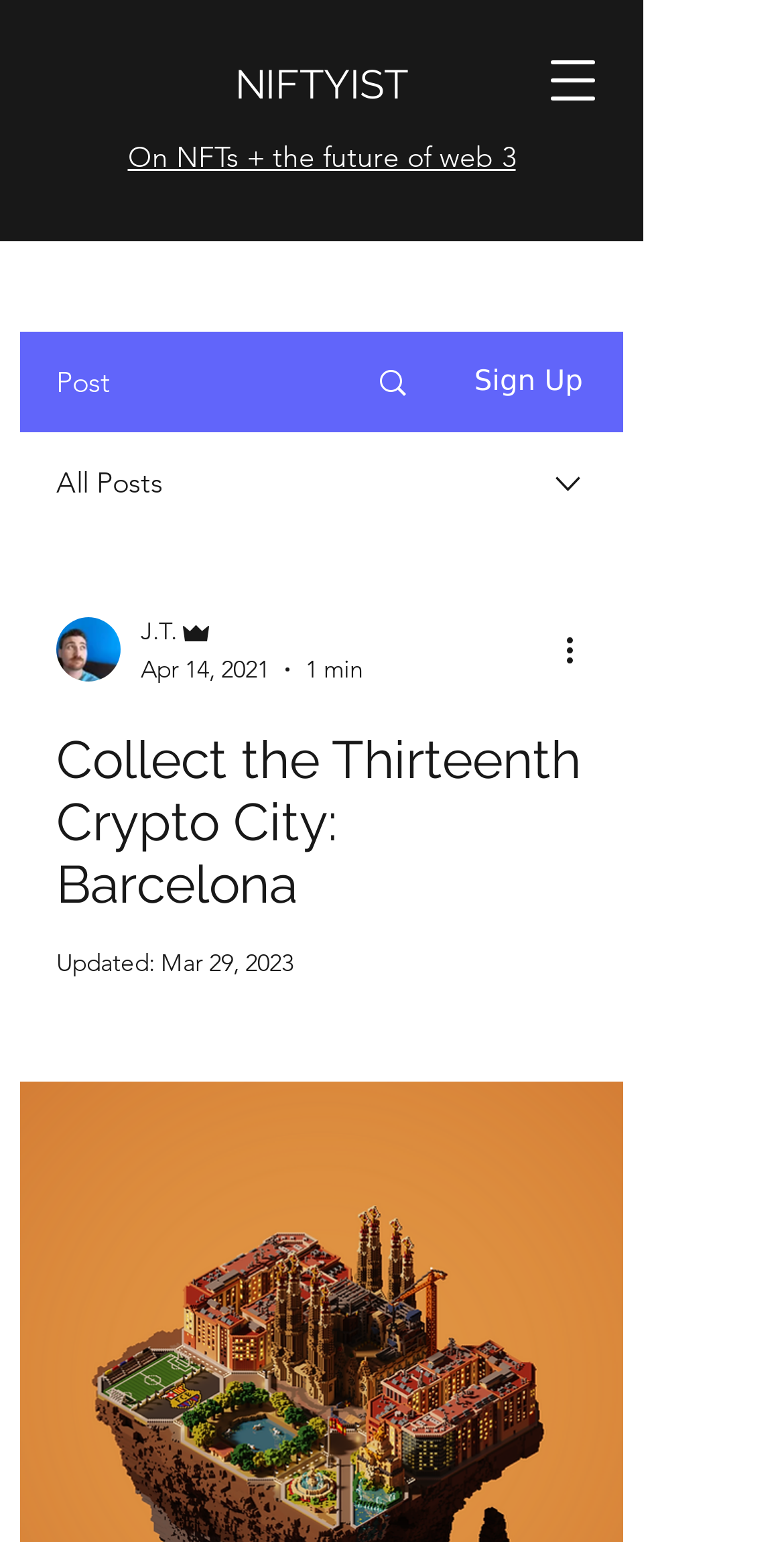From the element description: "Search", extract the bounding box coordinates of the UI element. The coordinates should be expressed as four float numbers between 0 and 1, in the order [left, top, right, bottom].

[0.441, 0.216, 0.564, 0.279]